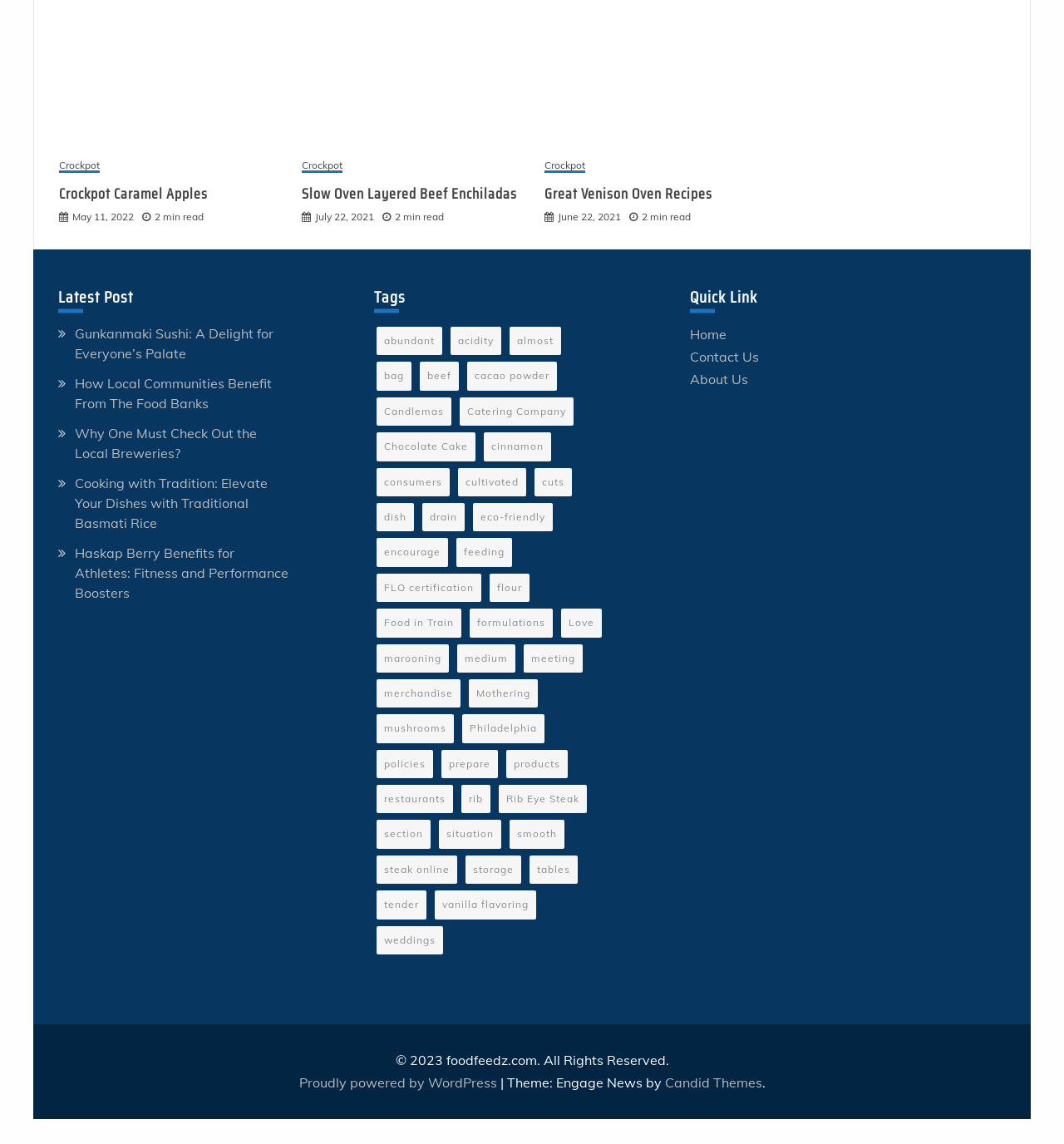How many latest posts are displayed?
Using the information from the image, provide a comprehensive answer to the question.

I counted the number of links under the 'Latest Post' heading, and there are 5 links.